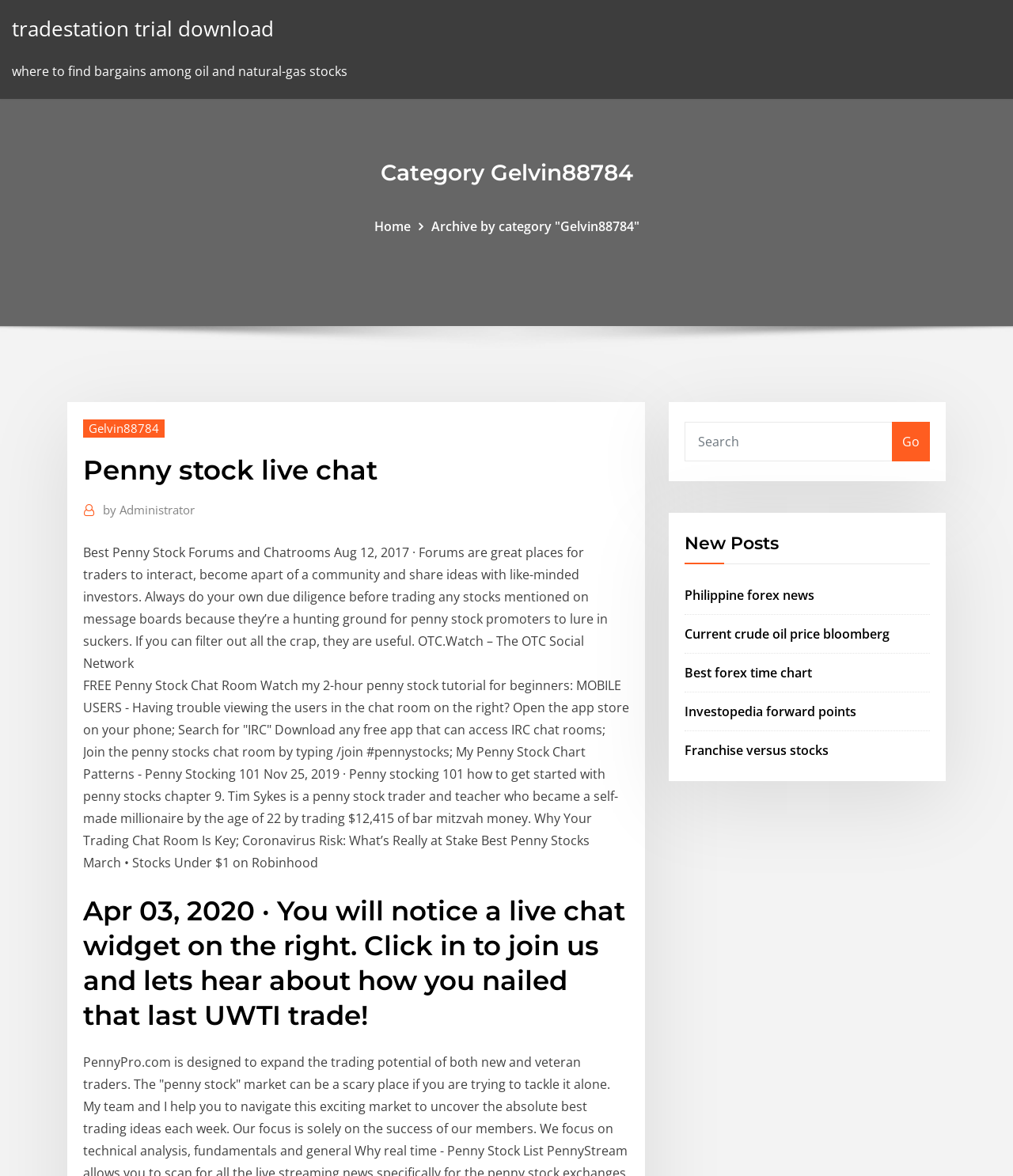Locate the bounding box coordinates of the clickable region necessary to complete the following instruction: "enter your name". Provide the coordinates in the format of four float numbers between 0 and 1, i.e., [left, top, right, bottom].

None